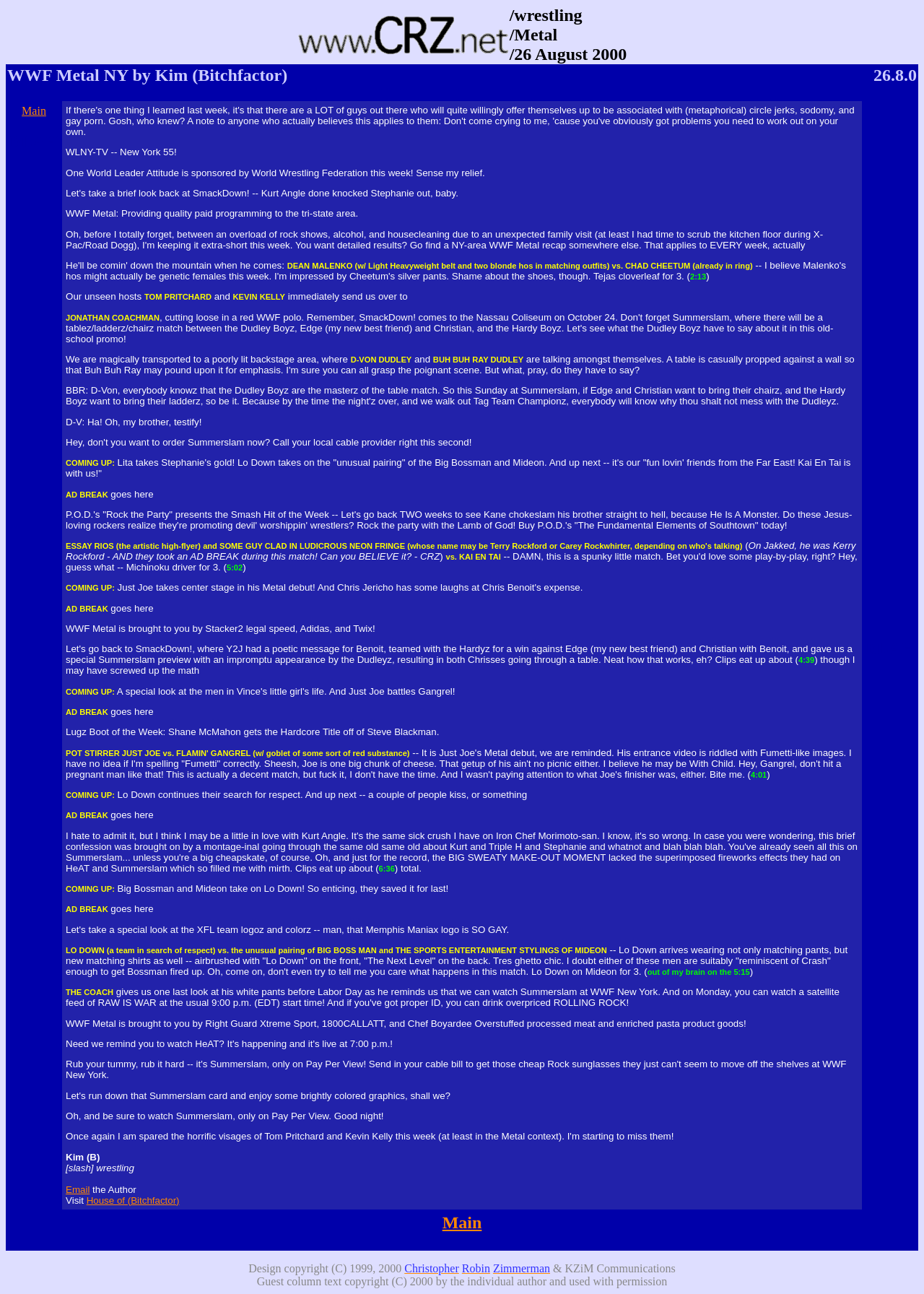Provide the bounding box coordinates of the HTML element this sentence describes: "Email". The bounding box coordinates consist of four float numbers between 0 and 1, i.e., [left, top, right, bottom].

[0.071, 0.915, 0.097, 0.923]